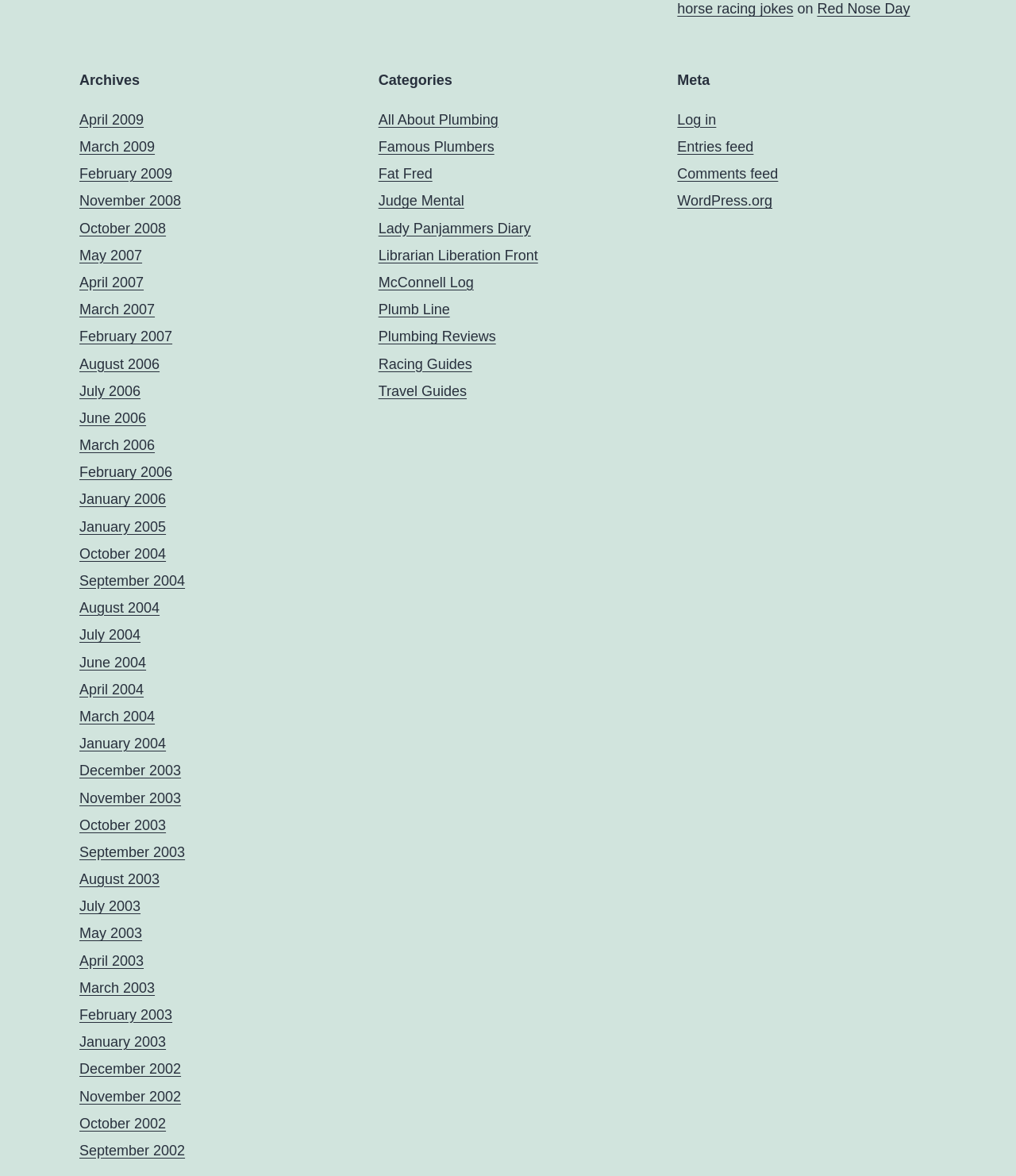Please identify the bounding box coordinates of the element on the webpage that should be clicked to follow this instruction: "view April 2009 archives". The bounding box coordinates should be given as four float numbers between 0 and 1, formatted as [left, top, right, bottom].

[0.078, 0.095, 0.141, 0.109]